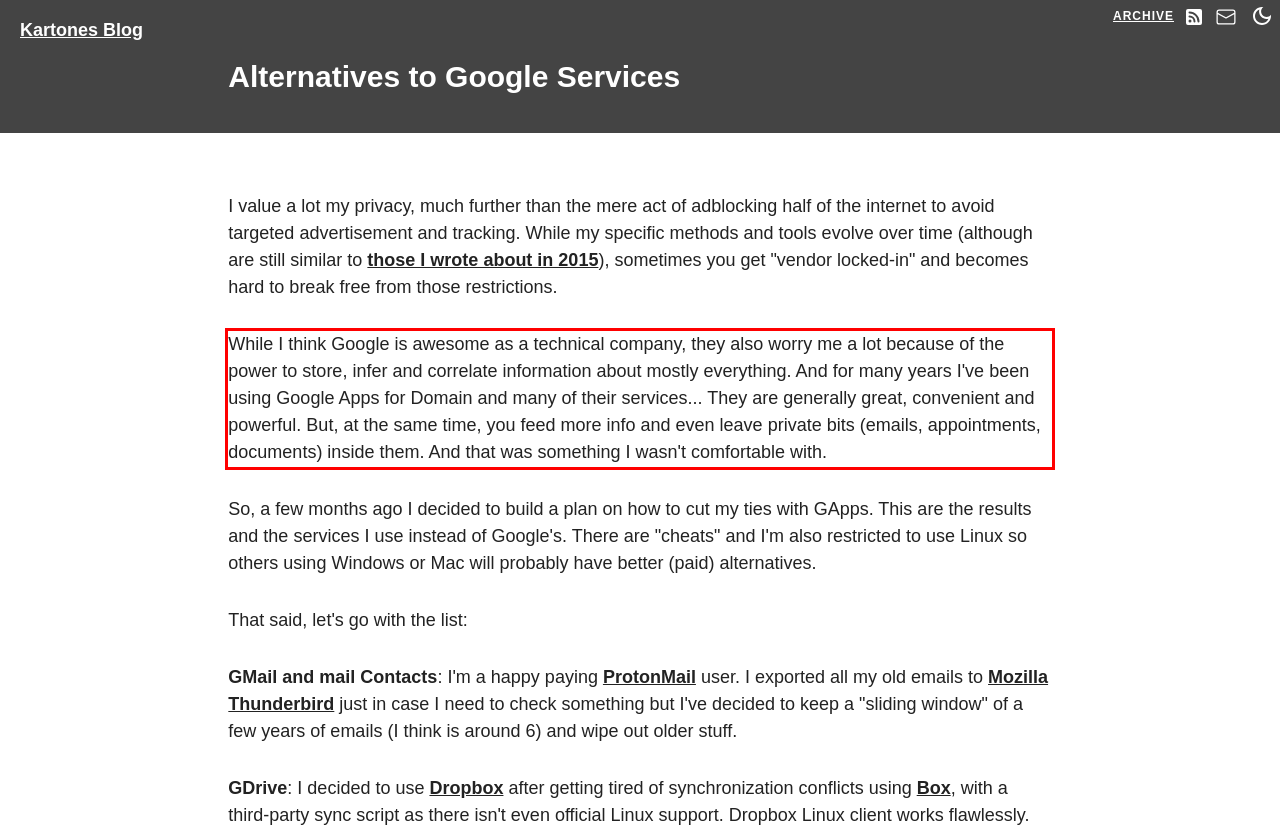Examine the screenshot of the webpage, locate the red bounding box, and generate the text contained within it.

While I think Google is awesome as a technical company, they also worry me a lot because of the power to store, infer and correlate information about mostly everything. And for many years I've been using Google Apps for Domain and many of their services... They are generally great, convenient and powerful. But, at the same time, you feed more info and even leave private bits (emails, appointments, documents) inside them. And that was something I wasn't comfortable with.